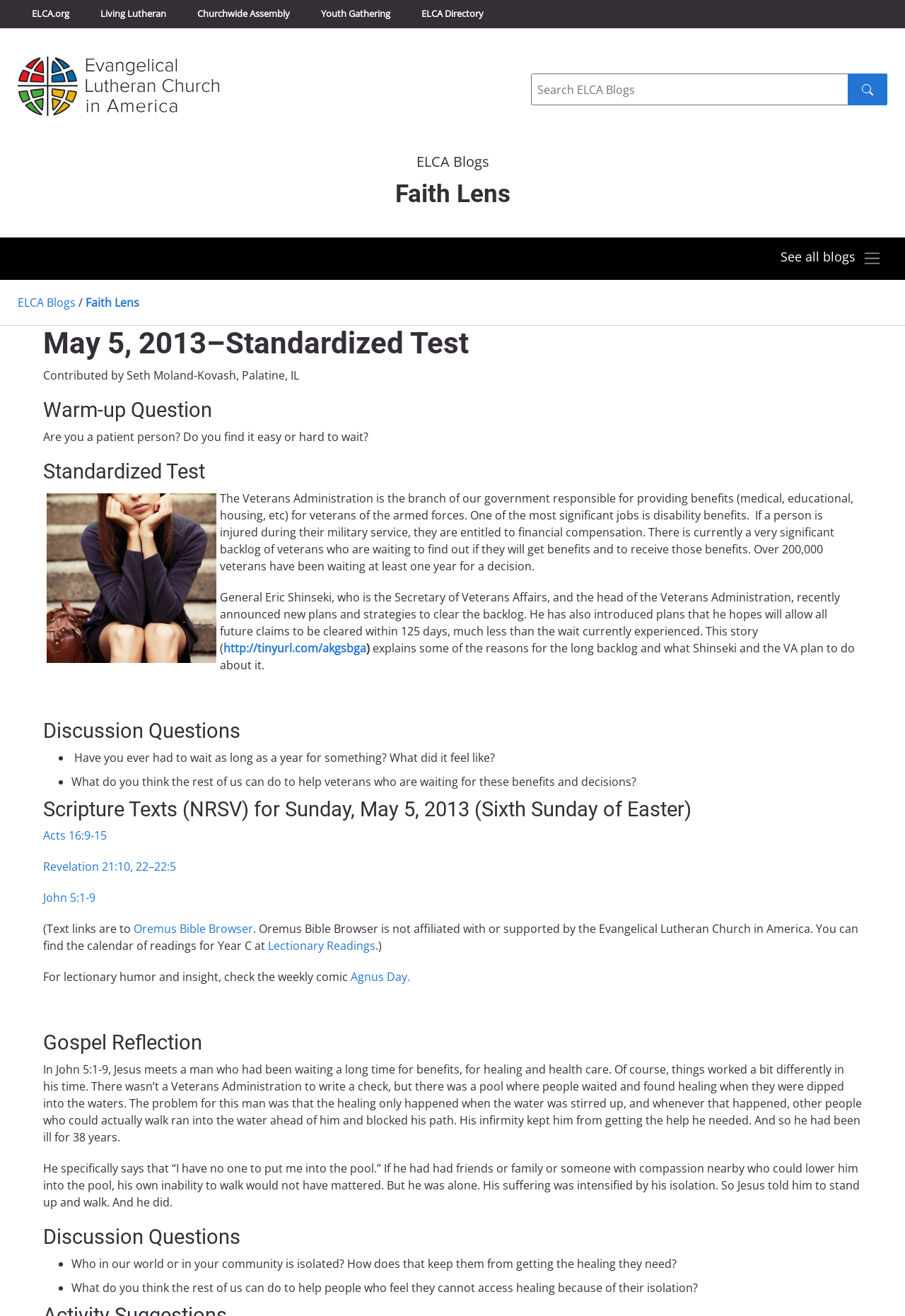Find the bounding box coordinates of the clickable area that will achieve the following instruction: "Search for something".

[0.587, 0.043, 0.98, 0.084]